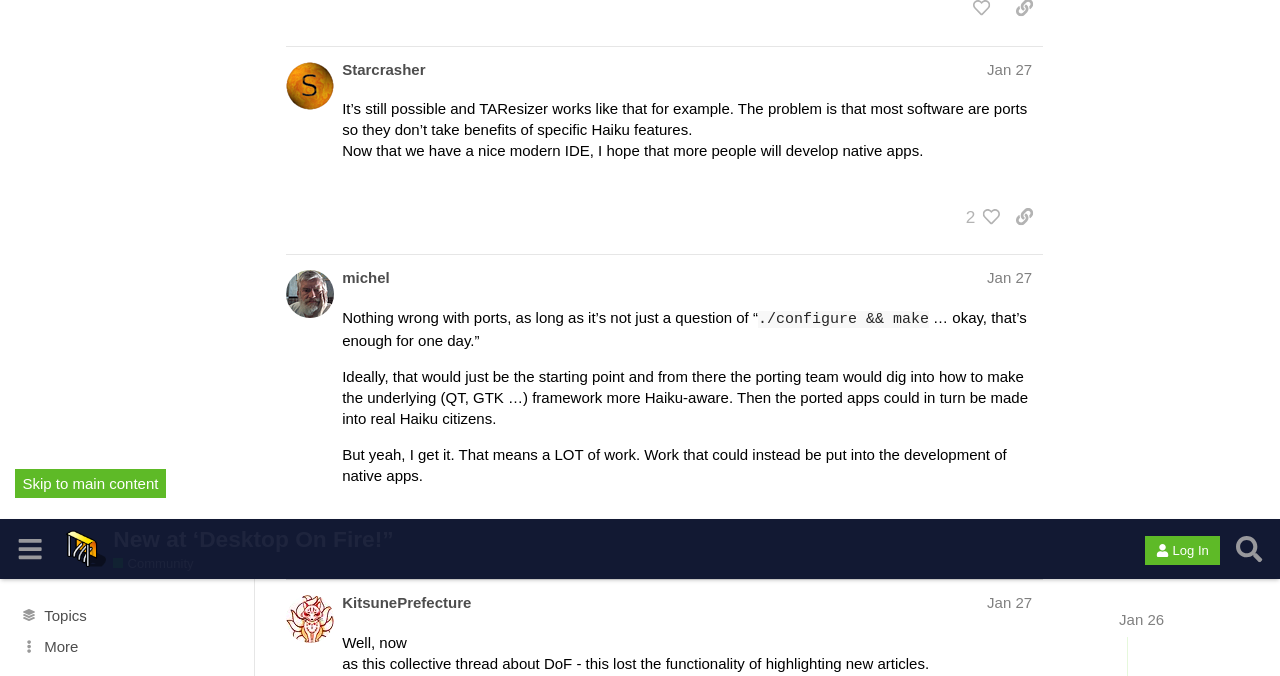Determine the bounding box coordinates for the area you should click to complete the following instruction: "Search for something".

None